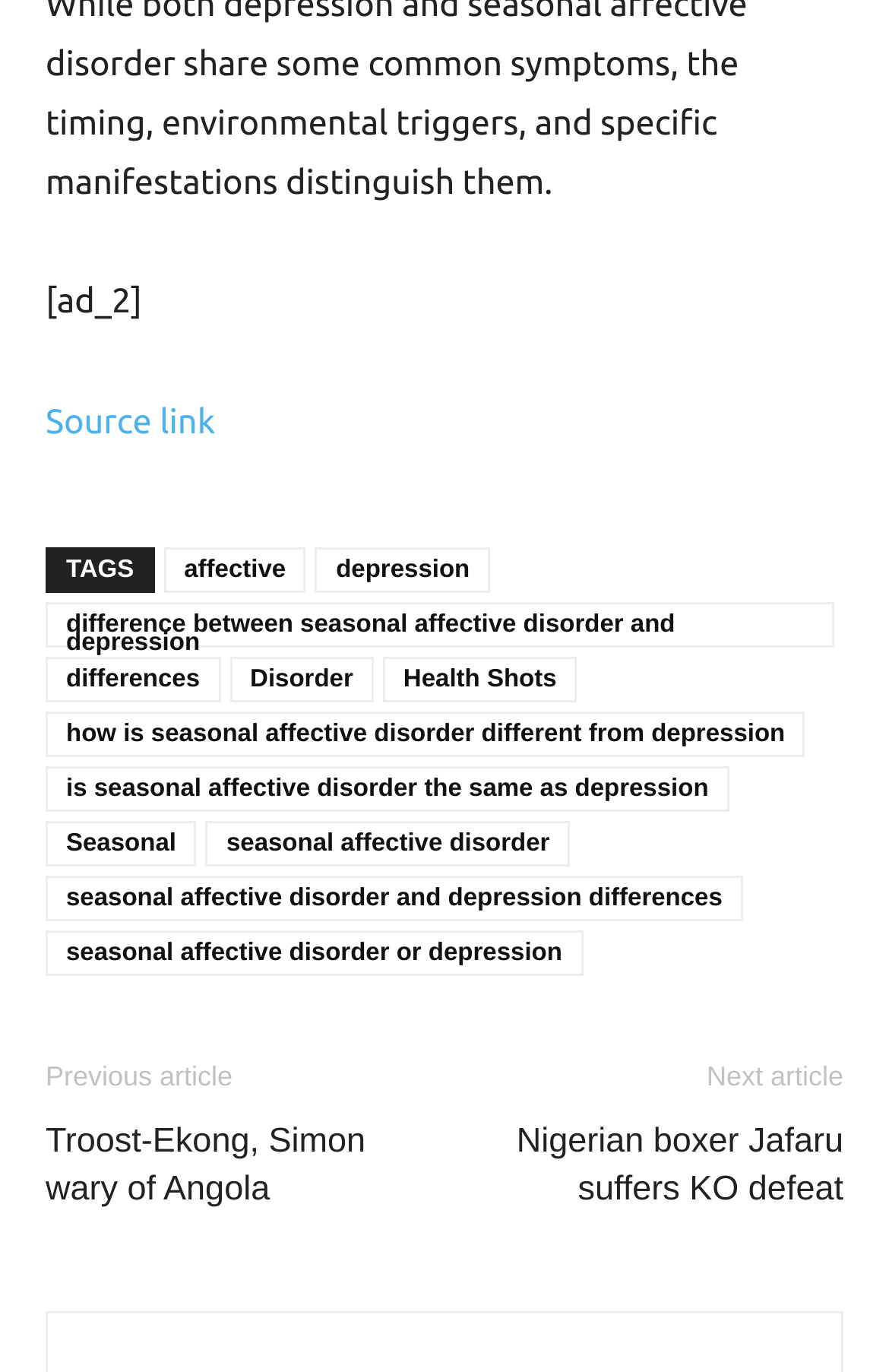Please determine the bounding box coordinates of the element to click in order to execute the following instruction: "Go to the next article". The coordinates should be four float numbers between 0 and 1, specified as [left, top, right, bottom].

[0.795, 0.772, 0.949, 0.796]